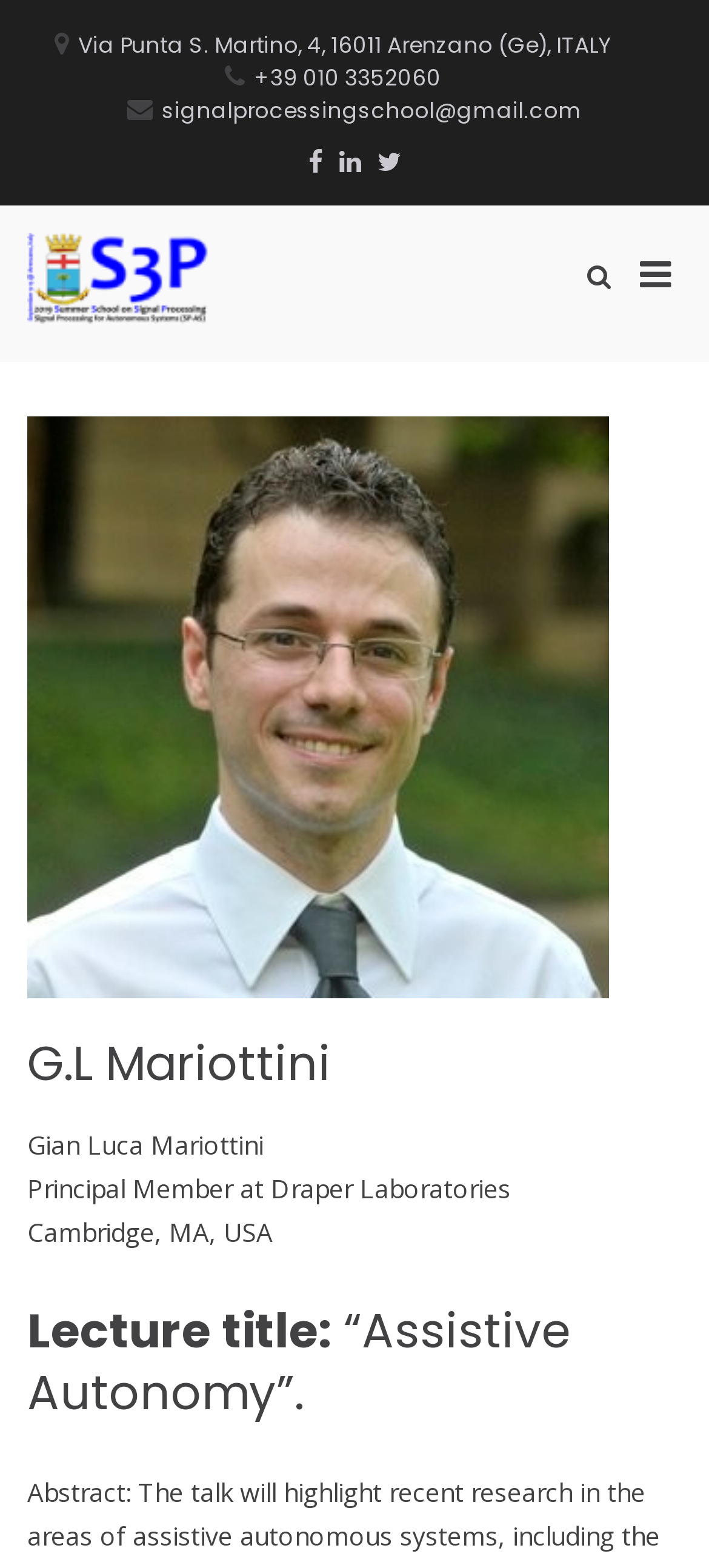What is the email address of G.L Mariottini?
Look at the image and respond with a one-word or short-phrase answer.

signalprocessingschool@gmail.com